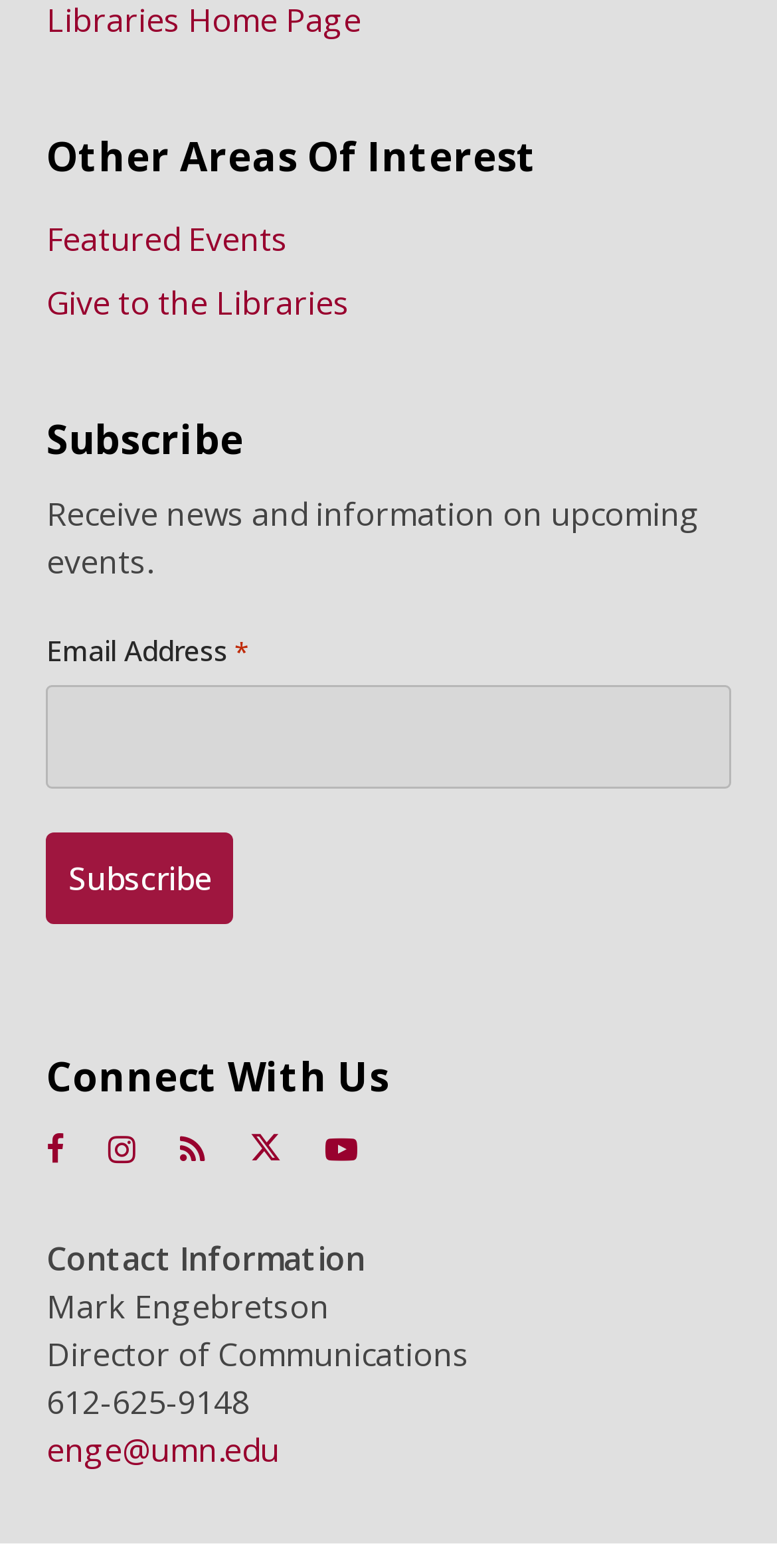Determine the bounding box coordinates of the region I should click to achieve the following instruction: "Click on Featured Events". Ensure the bounding box coordinates are four float numbers between 0 and 1, i.e., [left, top, right, bottom].

[0.06, 0.137, 0.94, 0.167]